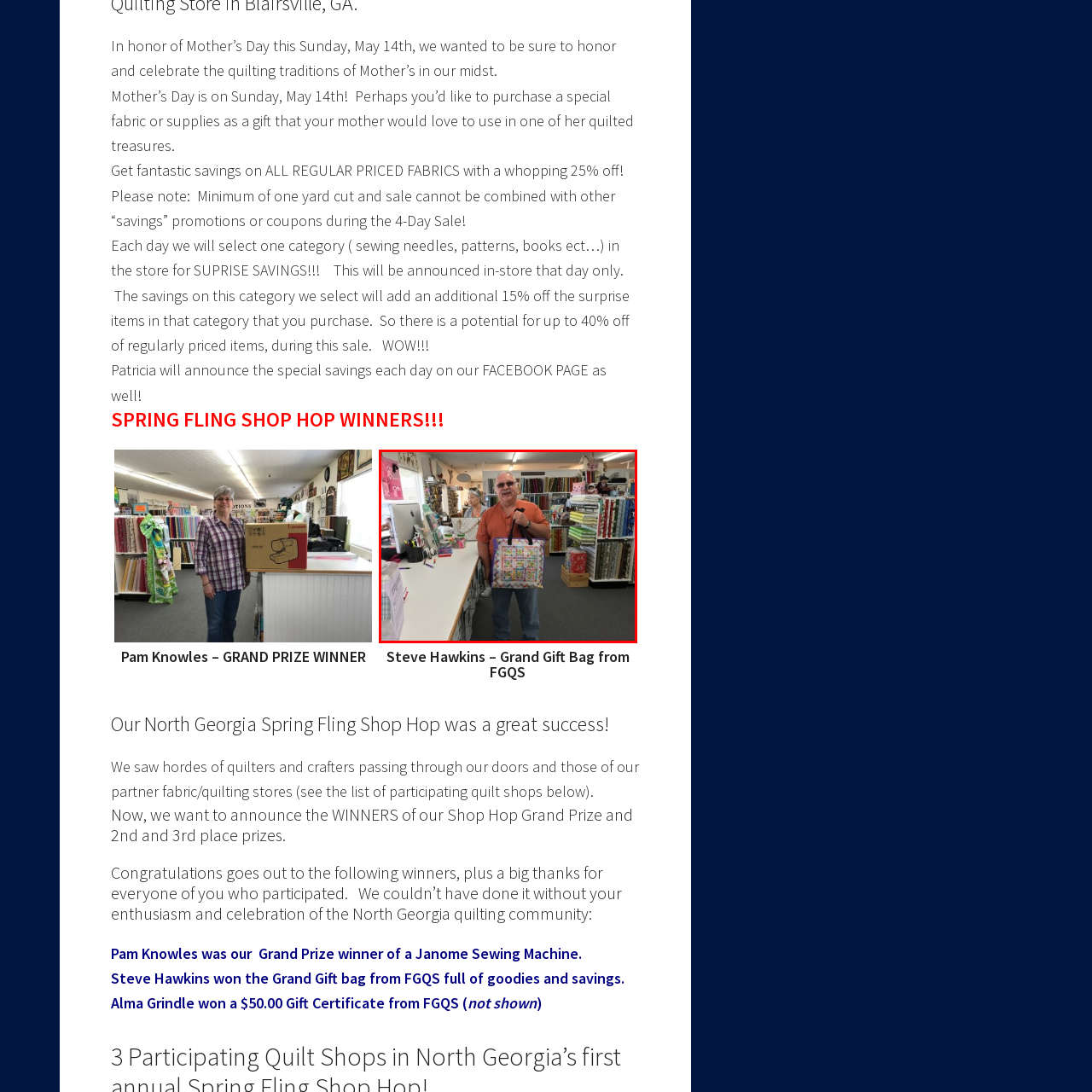Narrate the specific details and elements found within the red-bordered image.

In this vibrant image, a cheerful man is standing in a fabric store, holding a colorful quilted bag. He wears an orange shirt and glasses, showcasing a broad smile as he interacts with the store's lively atmosphere. Behind him, a woman is visible, engaged in her own activity, hinting at the bustling environment. The store is filled with an impressive array of fabric bolts neatly organized on shelves, highlighting the quilting traditions celebrated especially during the event for Mother’s Day, which prompts customers to explore unique fabric choices. This image captures a moment of community and craftsmanship, resonating with the spirit of the Spring Fling Shop Hop event, where quilting enthusiasts come together to celebrate their passion for fabric arts.